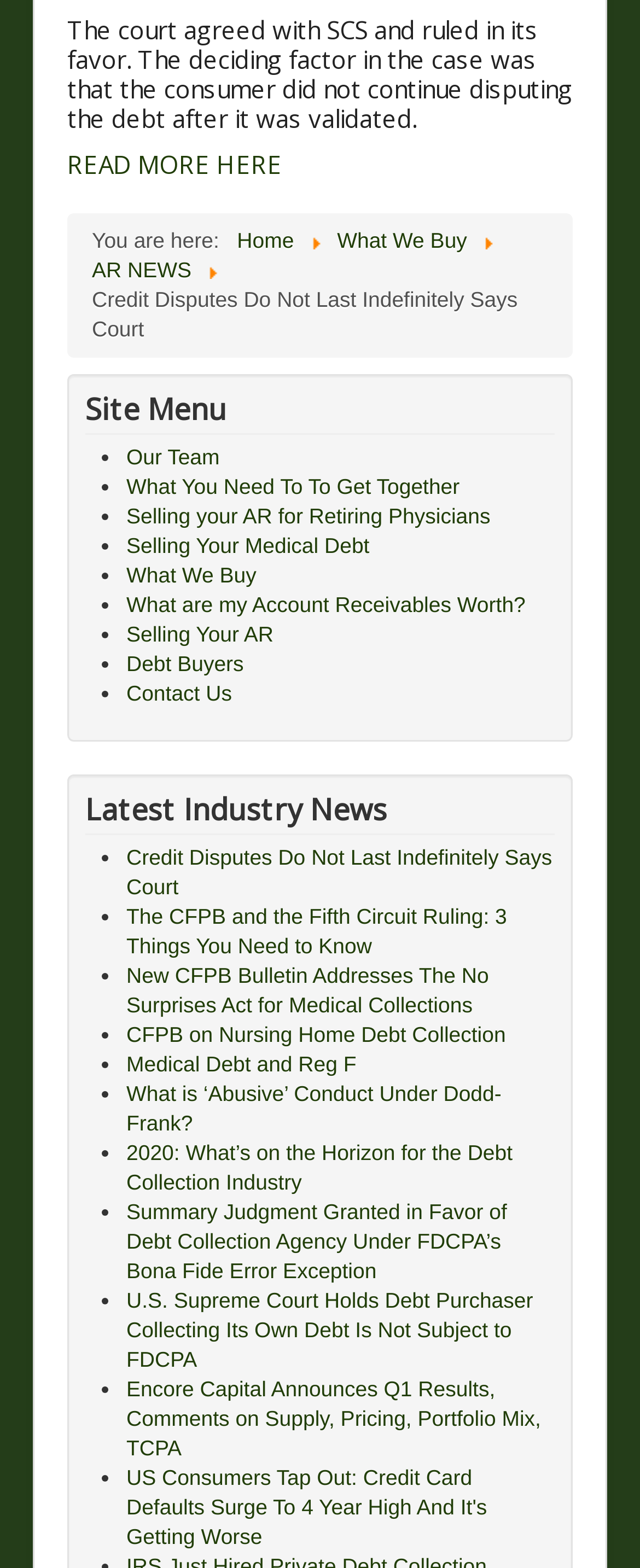Determine the bounding box coordinates of the element that should be clicked to execute the following command: "Read about credit disputes and court rulings".

[0.197, 0.539, 0.863, 0.573]